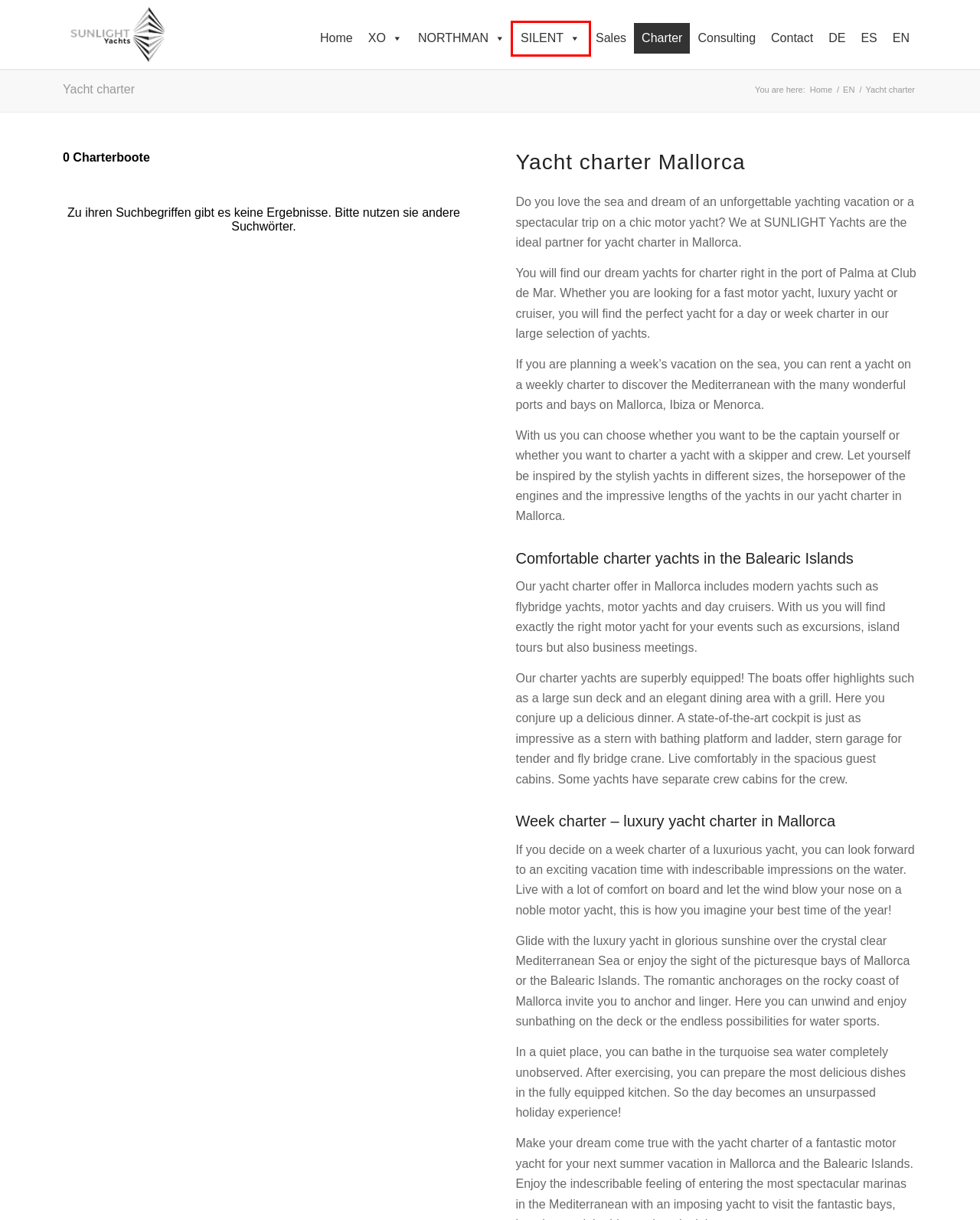You are given a screenshot of a webpage within which there is a red rectangle bounding box. Please choose the best webpage description that matches the new webpage after clicking the selected element in the bounding box. Here are the options:
A. Contact - Sunlight Yachts
B. SILENT Yachts - Solarbetriebene Yachten in individuellem Design
C. Yacht Sales | SUNLIGHT Yachts | Majorca | Illes Balears
D. Yachtverkauf | SUNLIGHT Yachts | Mallorca | Illes Balears
E. Yacht sales - We sell and buy new or used yachts at great prices
F. SILENT Yachts - Solar powered yachts in individual design
G. Yacht Consulting - We advise you and implement plans for you
H. XO boats with aluminum V-hulls for the ultimate experience

F